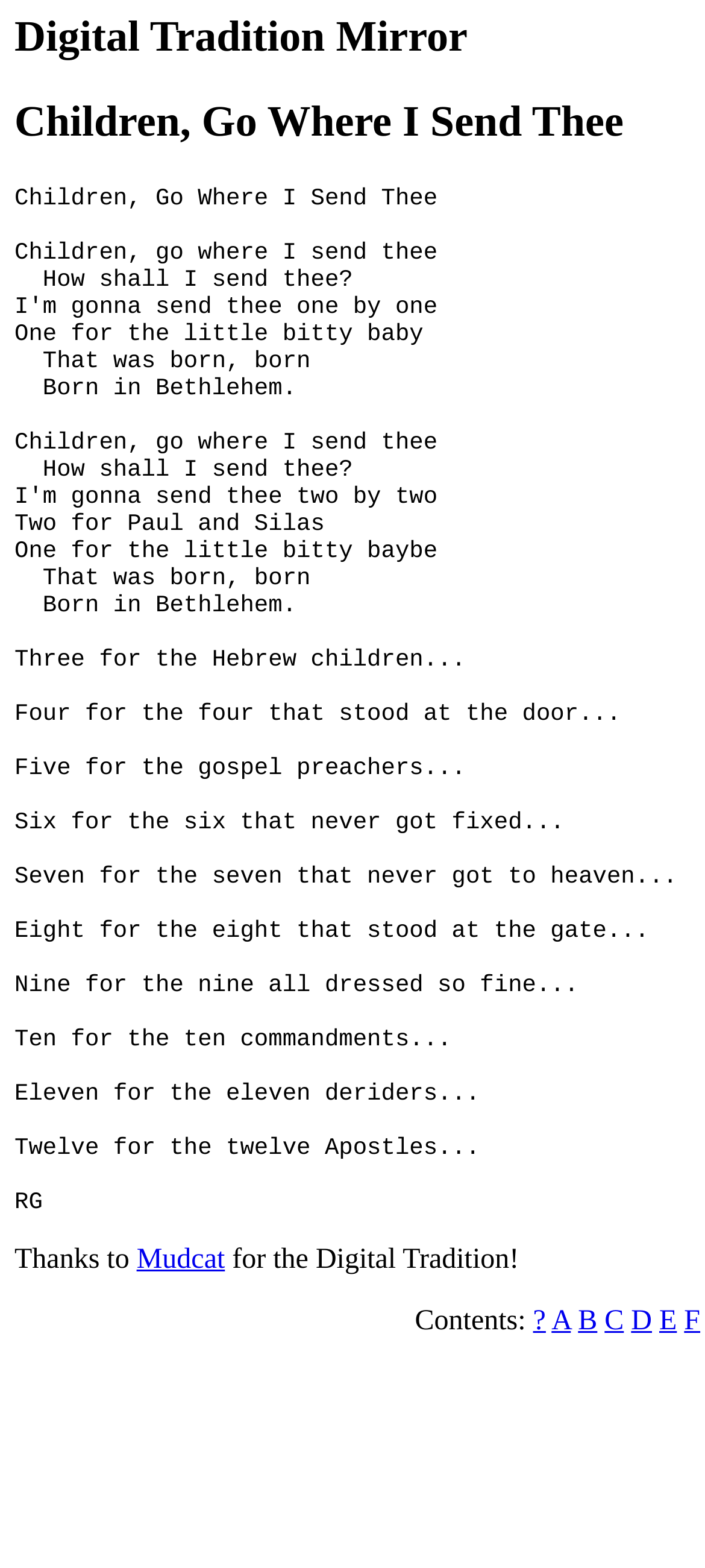Identify the bounding box coordinates for the region to click in order to carry out this instruction: "visit Mudcat". Provide the coordinates using four float numbers between 0 and 1, formatted as [left, top, right, bottom].

[0.194, 0.793, 0.319, 0.813]